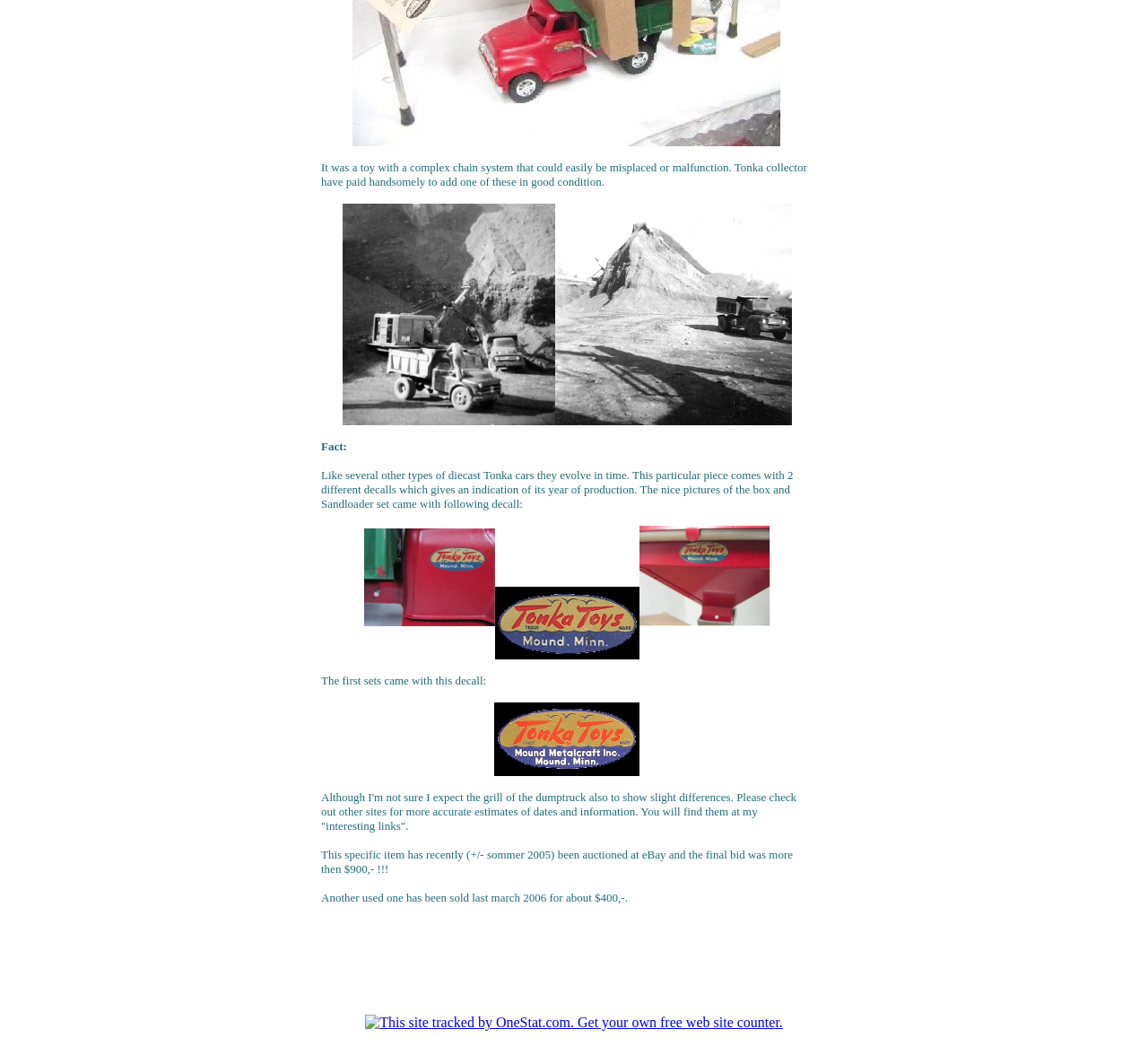Please answer the following question using a single word or phrase: 
How many images are on the webpage?

6